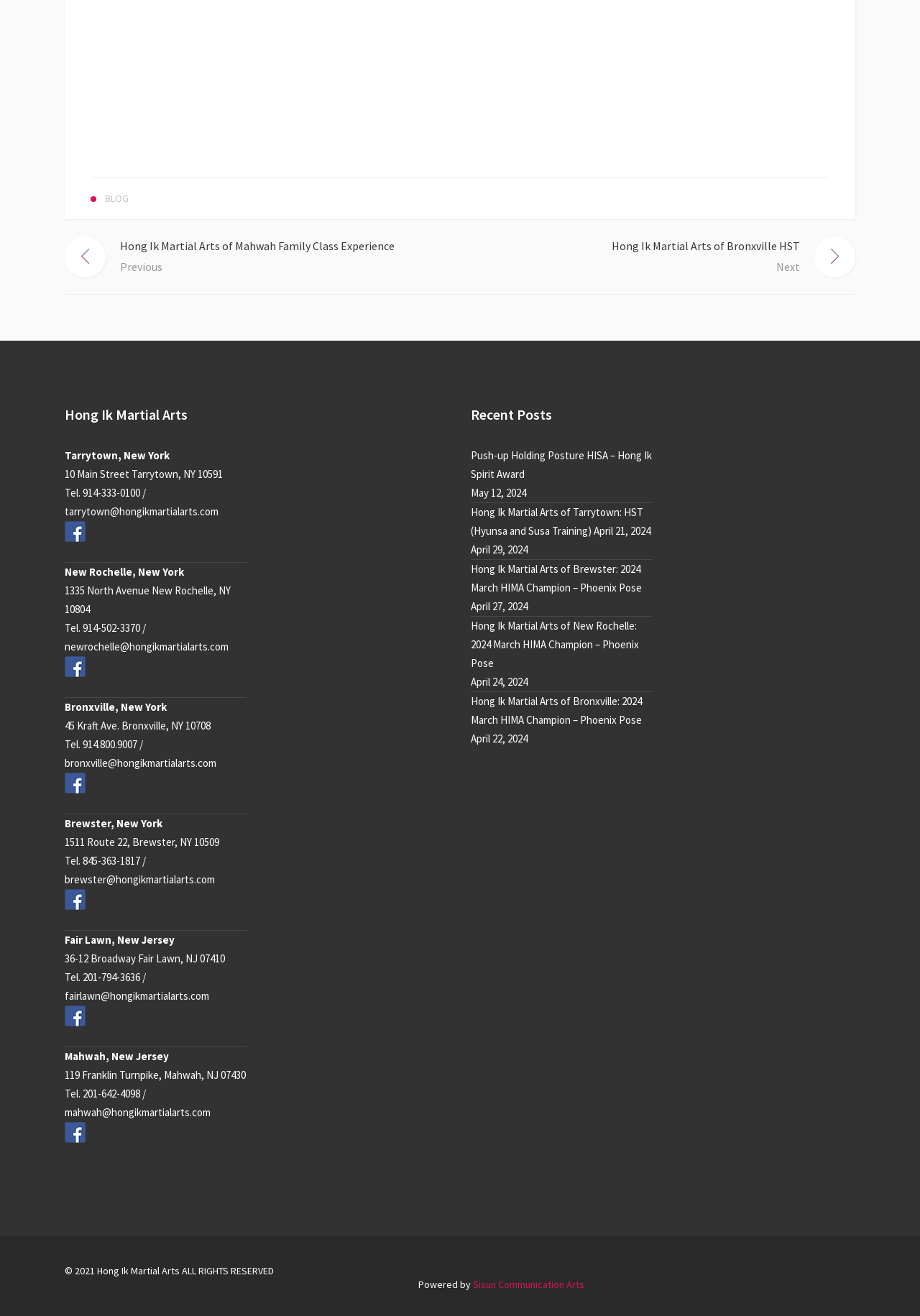Identify the bounding box coordinates for the element that needs to be clicked to fulfill this instruction: "Go to the Sisun Communication Arts website". Provide the coordinates in the format of four float numbers between 0 and 1: [left, top, right, bottom].

[0.514, 0.971, 0.635, 0.981]